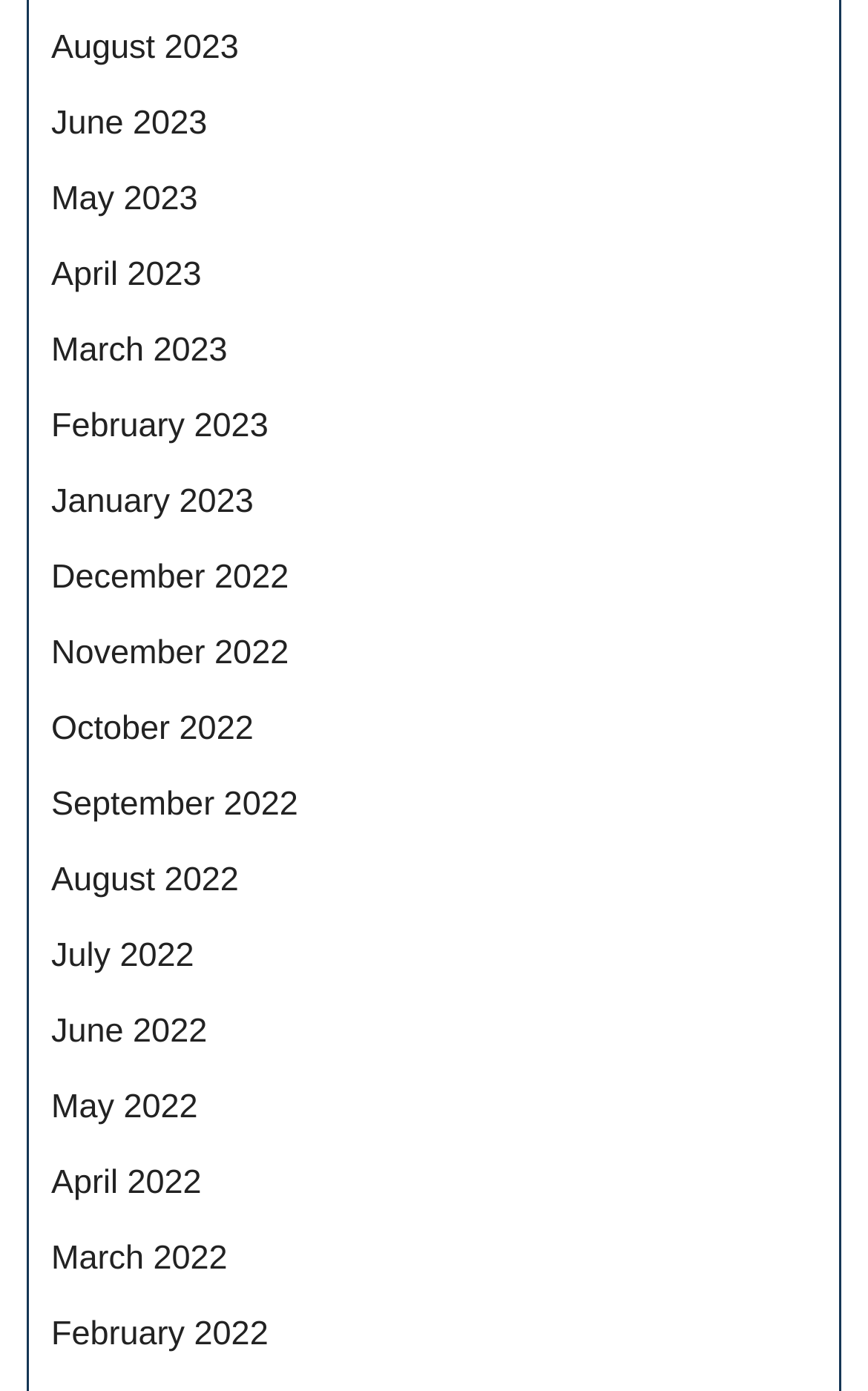What is the earliest month listed?
Please provide a detailed answer to the question.

I looked at the list of links and found that the last link is 'February 2022', which indicates that it is the earliest month listed.